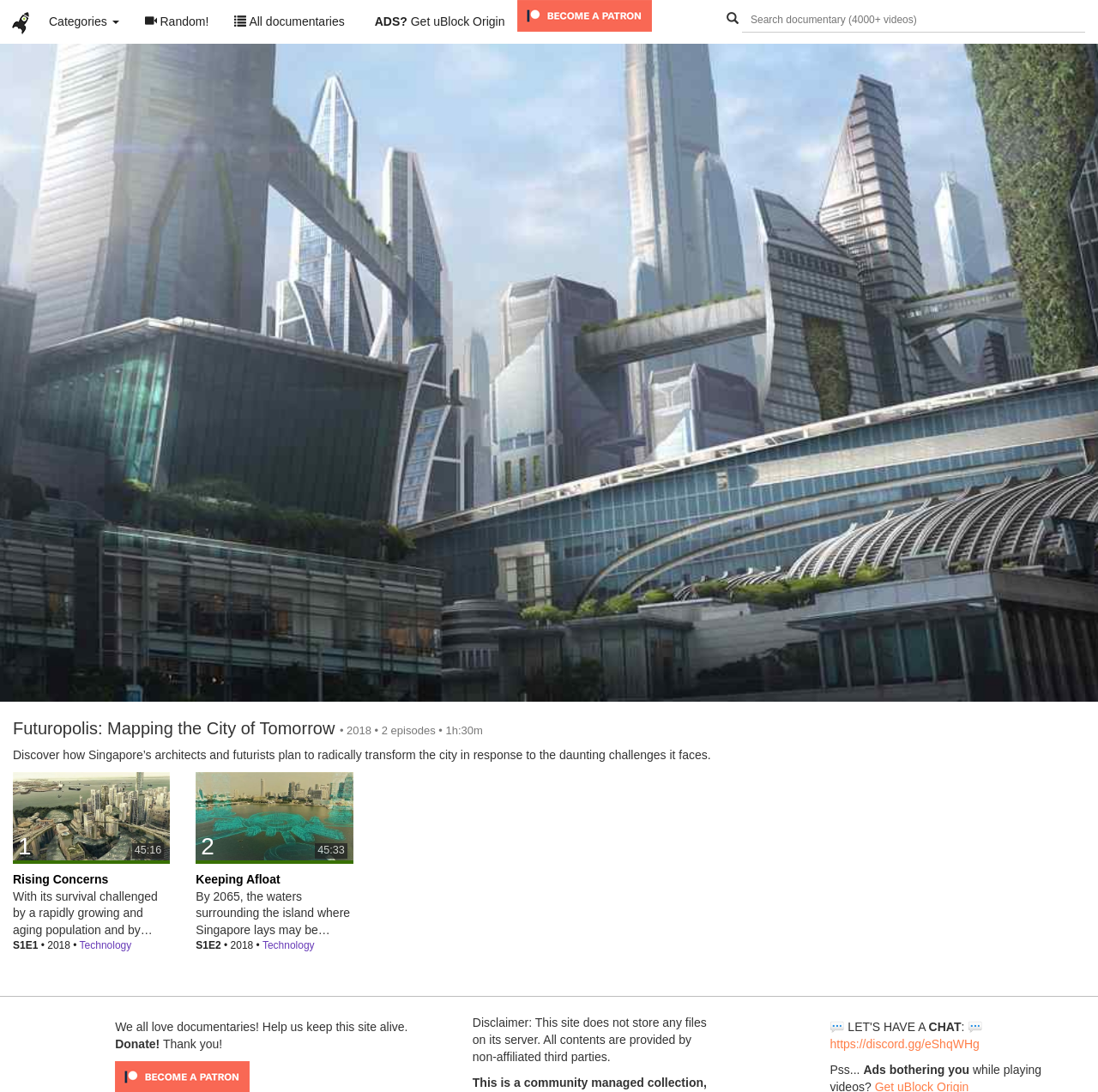What is the purpose of the searchbox?
Please use the image to provide a one-word or short phrase answer.

Search documentary